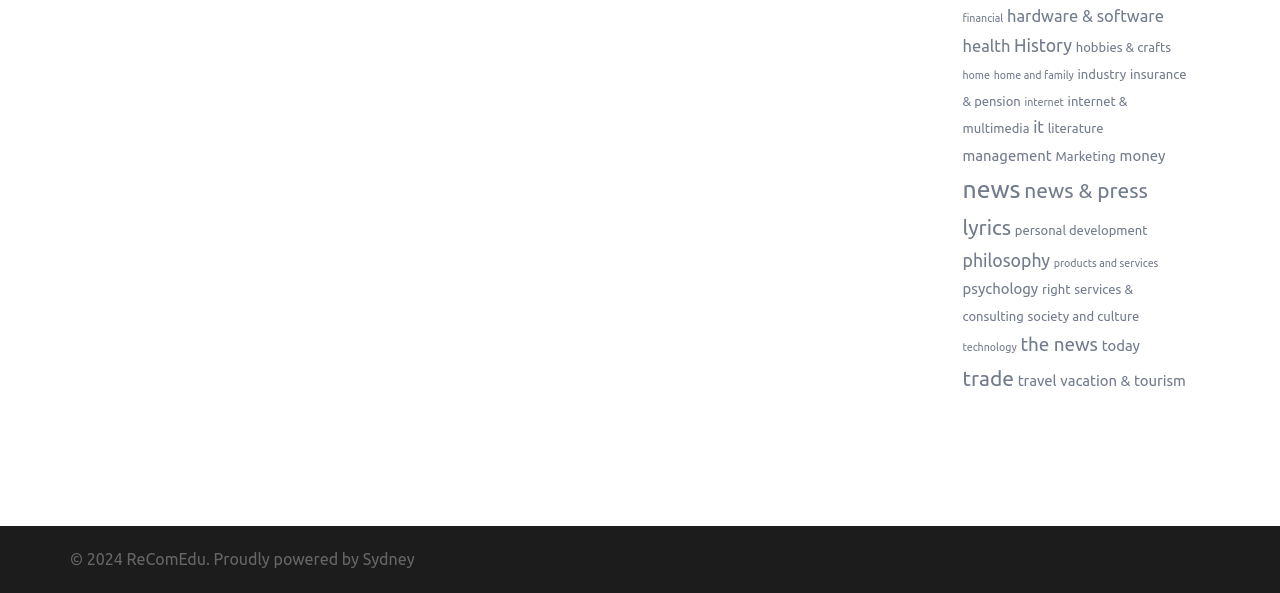Refer to the image and provide an in-depth answer to the question: 
What year is the copyright for this webpage?

I examined the copyright information at the bottom of the webpage, which states '© 2024 ReComEdu', indicating that the copyright year is 2024.